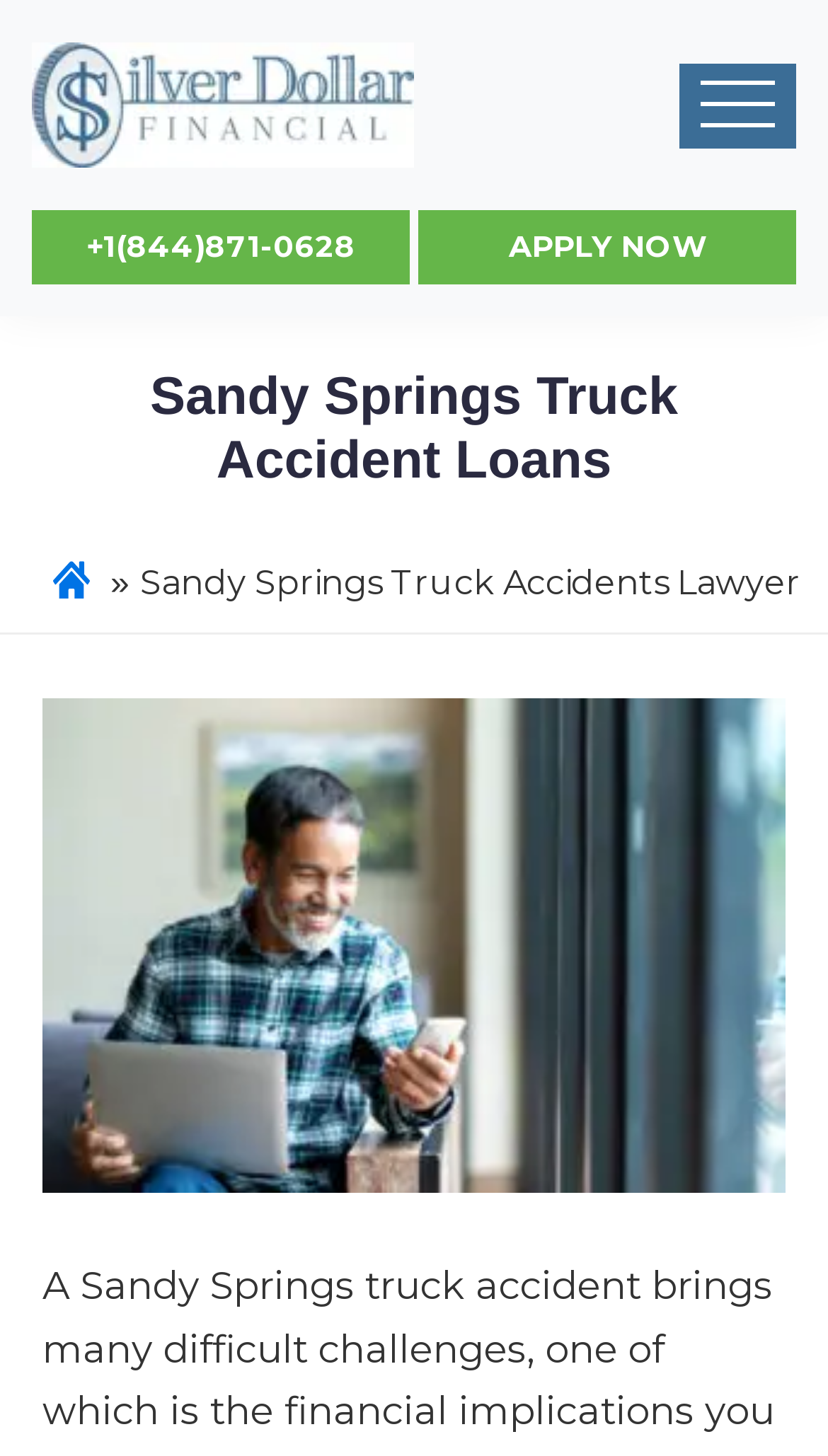What is the phone number to call?
Could you give a comprehensive explanation in response to this question?

I found the phone number by looking at the link with the text '+1(844)871-0628' which is located below the 'Silver Dollar' image and link.